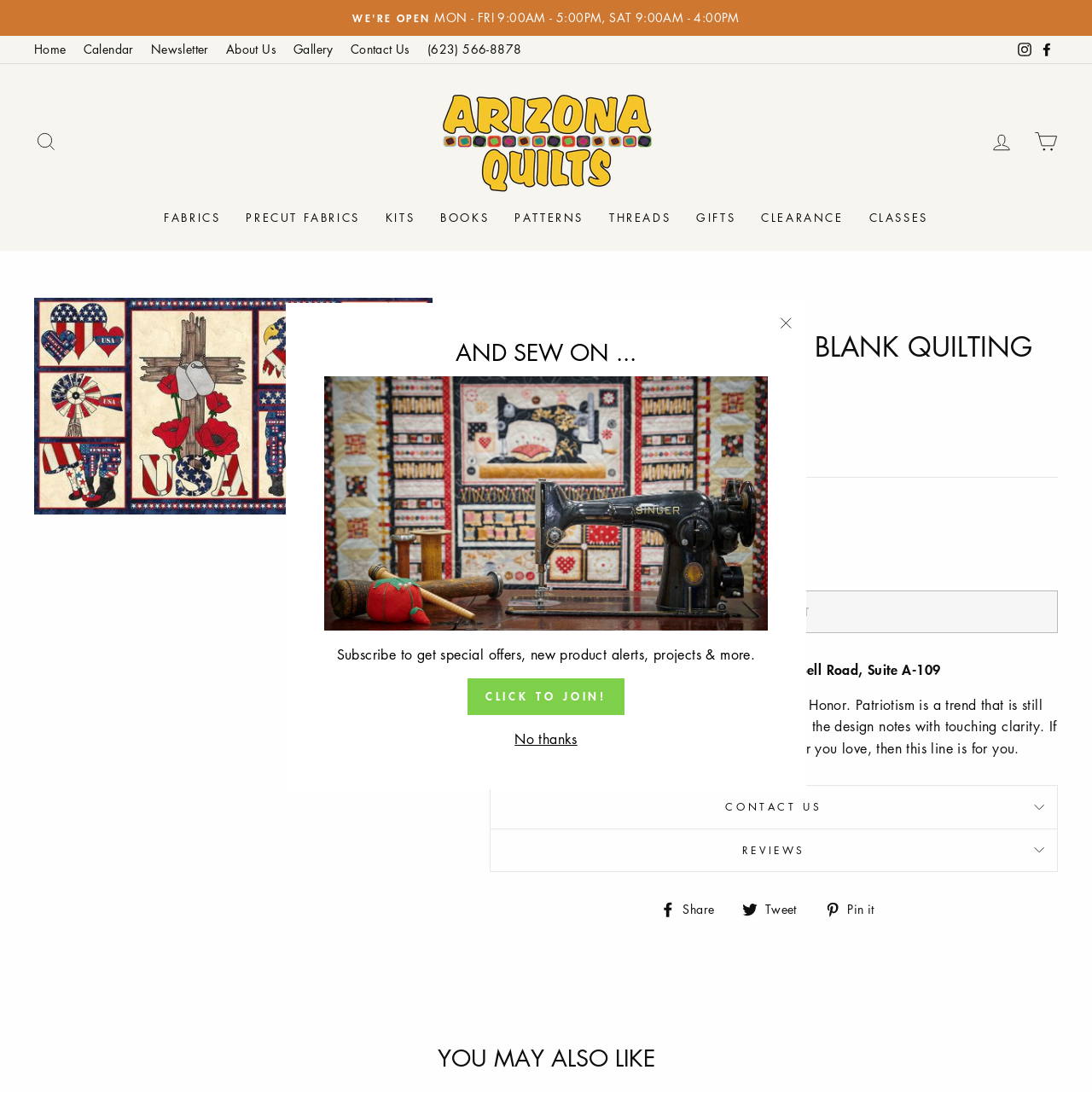Answer the question below with a single word or a brief phrase: 
What is the name of the product?

American Honor II